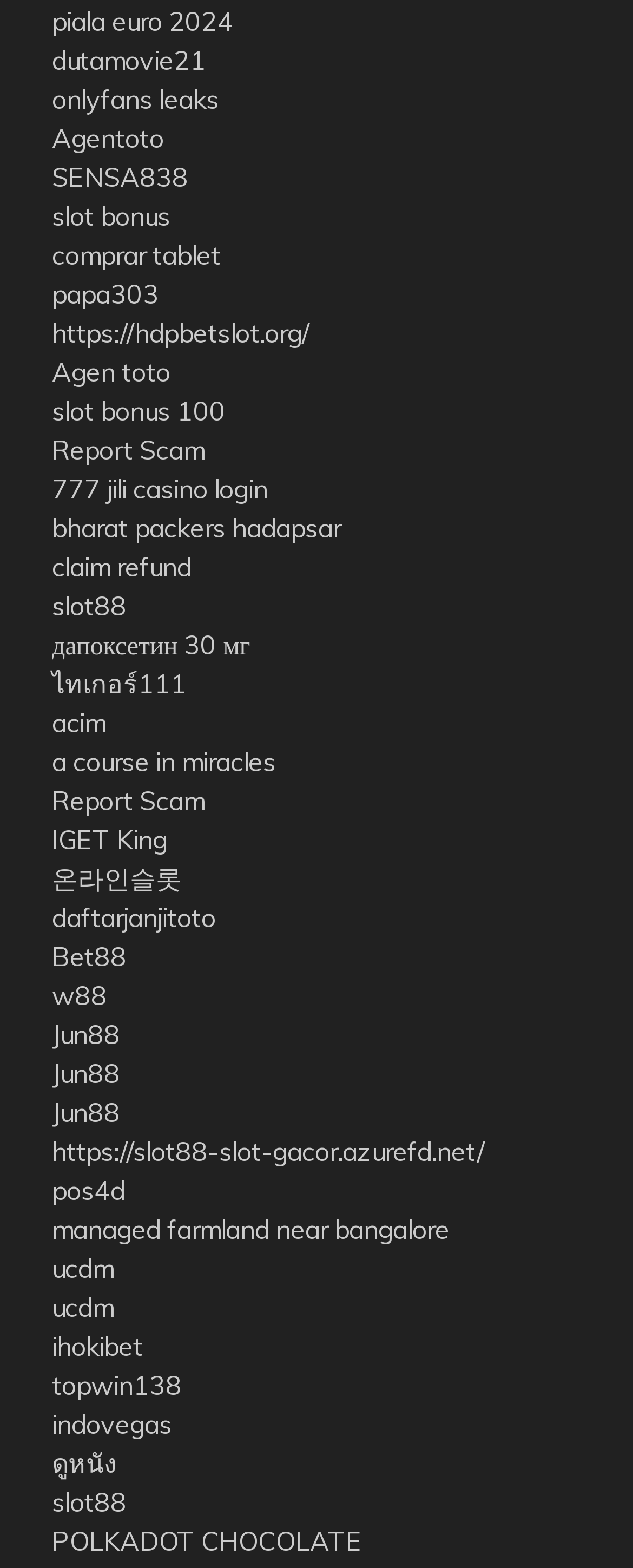What is the text of the first link?
Look at the image and respond with a one-word or short phrase answer.

piala euro 2024